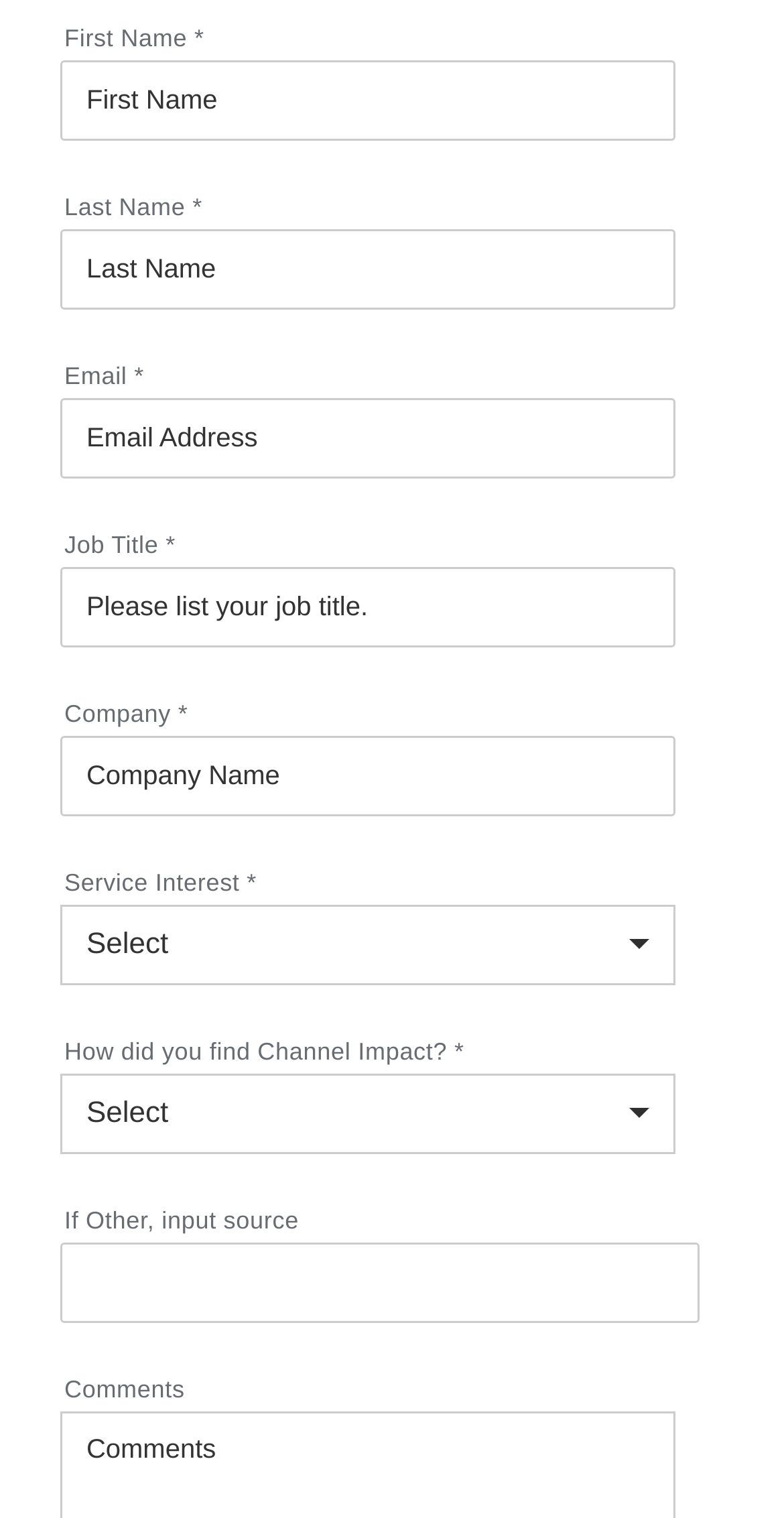What is the last field in the form?
From the screenshot, supply a one-word or short-phrase answer.

Comments